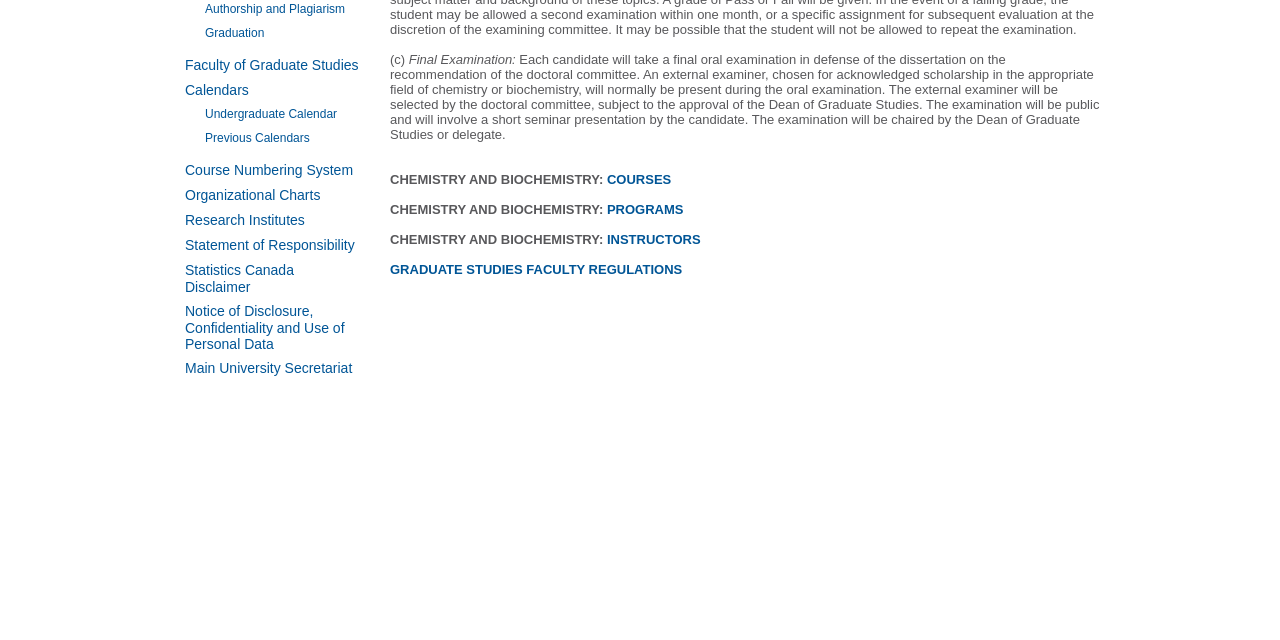Find the bounding box coordinates for the UI element that matches this description: "Statement of Responsibility".

[0.145, 0.37, 0.277, 0.395]